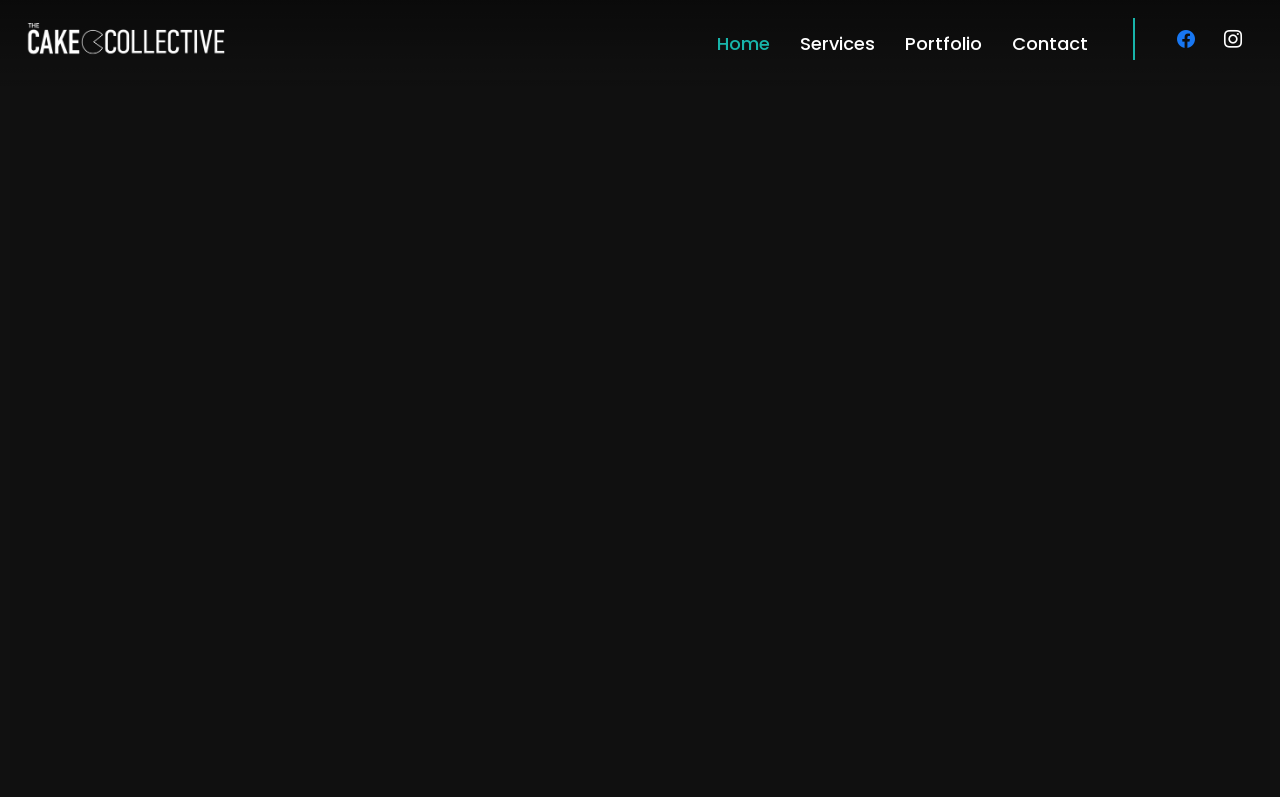Identify the bounding box for the described UI element: "alt="The CAKE Collective Logo"".

[0.02, 0.034, 0.282, 0.079]